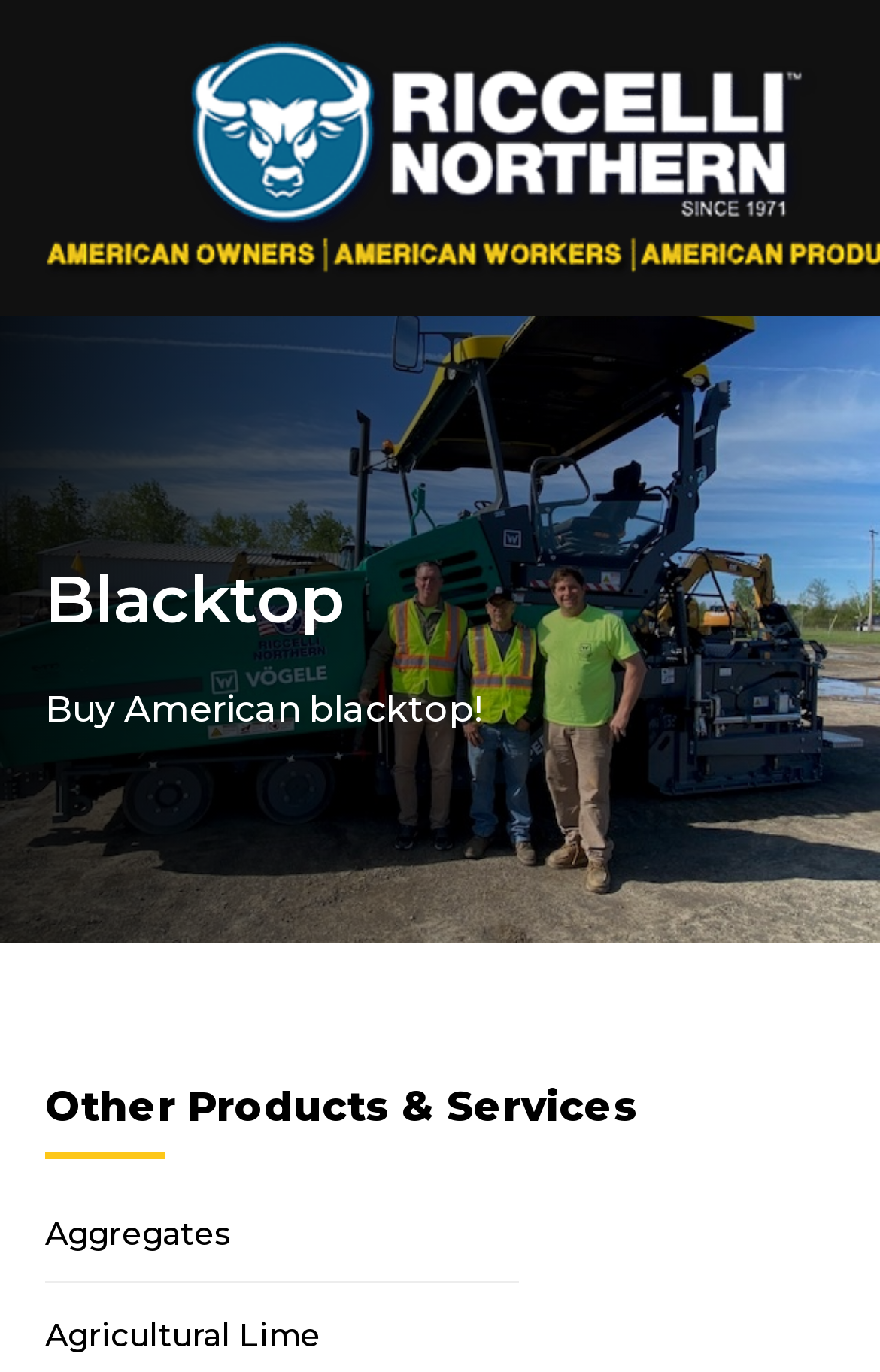Identify the bounding box coordinates for the UI element described as follows: Aggregates. Use the format (top-left x, top-left y, bottom-right x, bottom-right y) and ensure all values are floating point numbers between 0 and 1.

[0.051, 0.884, 0.264, 0.913]